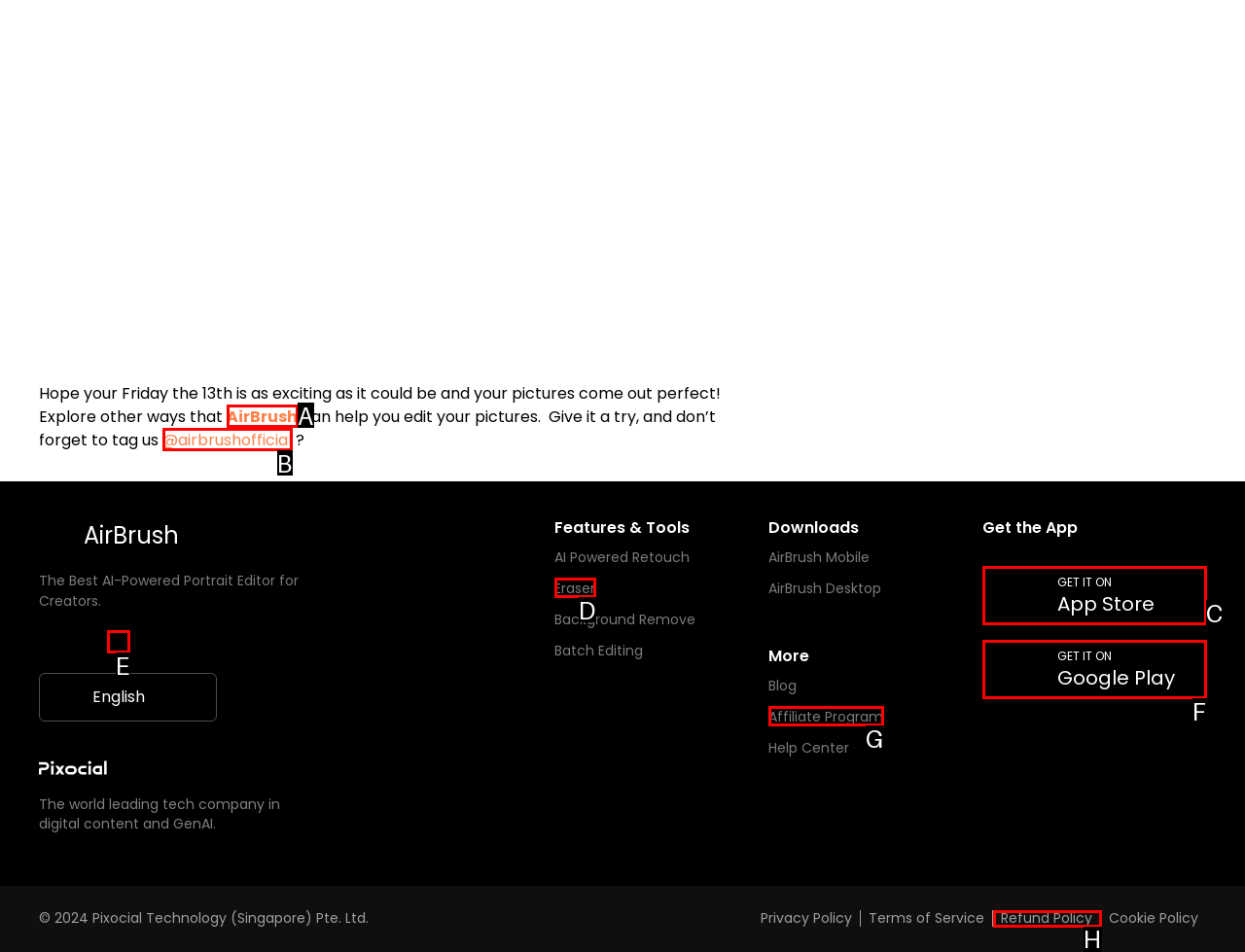Based on the description: Eraser
Select the letter of the corresponding UI element from the choices provided.

D